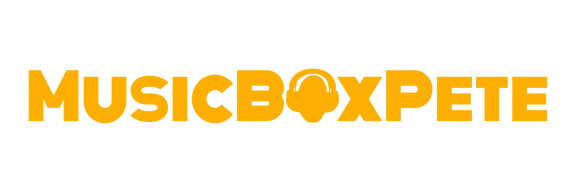Describe every aspect of the image in detail.

The image features the vibrant logo of "MusicBoxPete," prominently displayed in a bold, energetic yellow font. The design incorporates a playful graphic of a cartoonish character wearing headphones, positioned centrally and seamlessly integrated into the text. This logo reflects a lively and engaging music-themed brand, indicative of a platform or persona connected to music discussion, promotion, or entertainment. The clean, modern aesthetics make it visually appealing, catching the eye of anyone interested in music culture and events, such as the upcoming performance by NYC Piano Rockers "Scarlet Sails" at Rock Lizard Lounge.